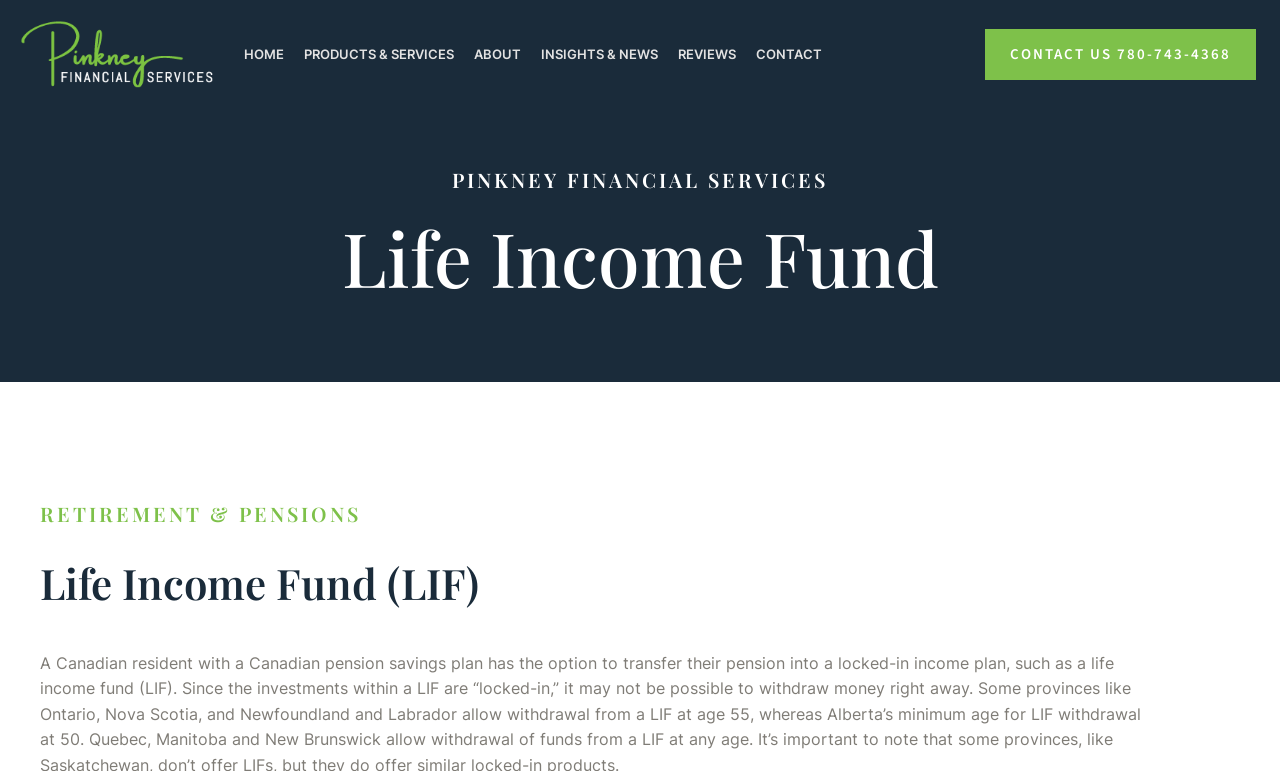Calculate the bounding box coordinates for the UI element based on the following description: "Contact". Ensure the coordinates are four float numbers between 0 and 1, i.e., [left, top, right, bottom].

[0.583, 0.04, 0.65, 0.1]